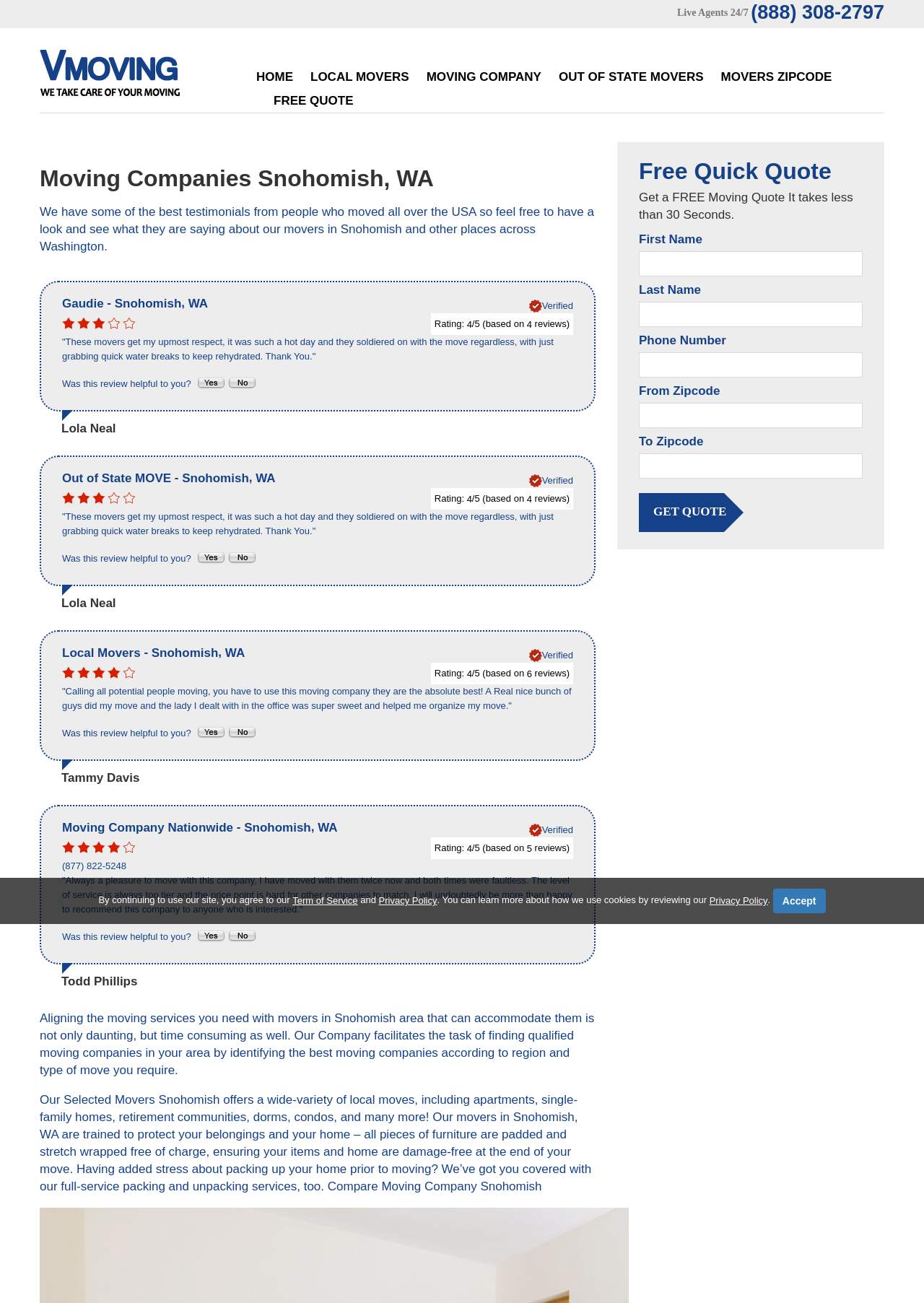Specify the bounding box coordinates of the area that needs to be clicked to achieve the following instruction: "Call the phone number (888) 308-2797".

[0.813, 0.001, 0.957, 0.018]